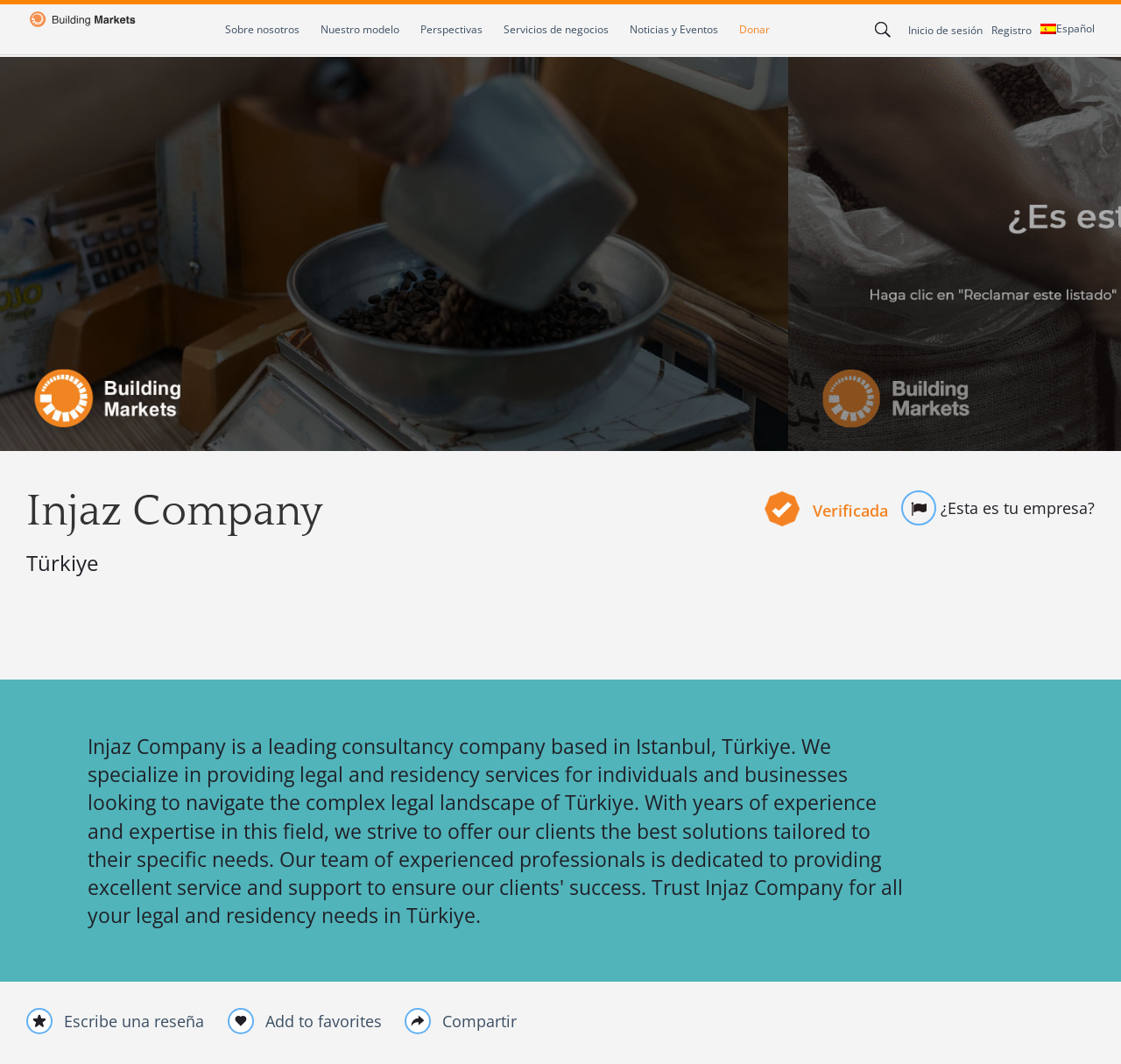What is the country mentioned?
Could you give a comprehensive explanation in response to this question?

I found the country mentioned by looking at the StaticText element 'Türkiye' with bounding box coordinates [0.023, 0.515, 0.087, 0.542]. This element is likely to be a mention of the country where the company operates.